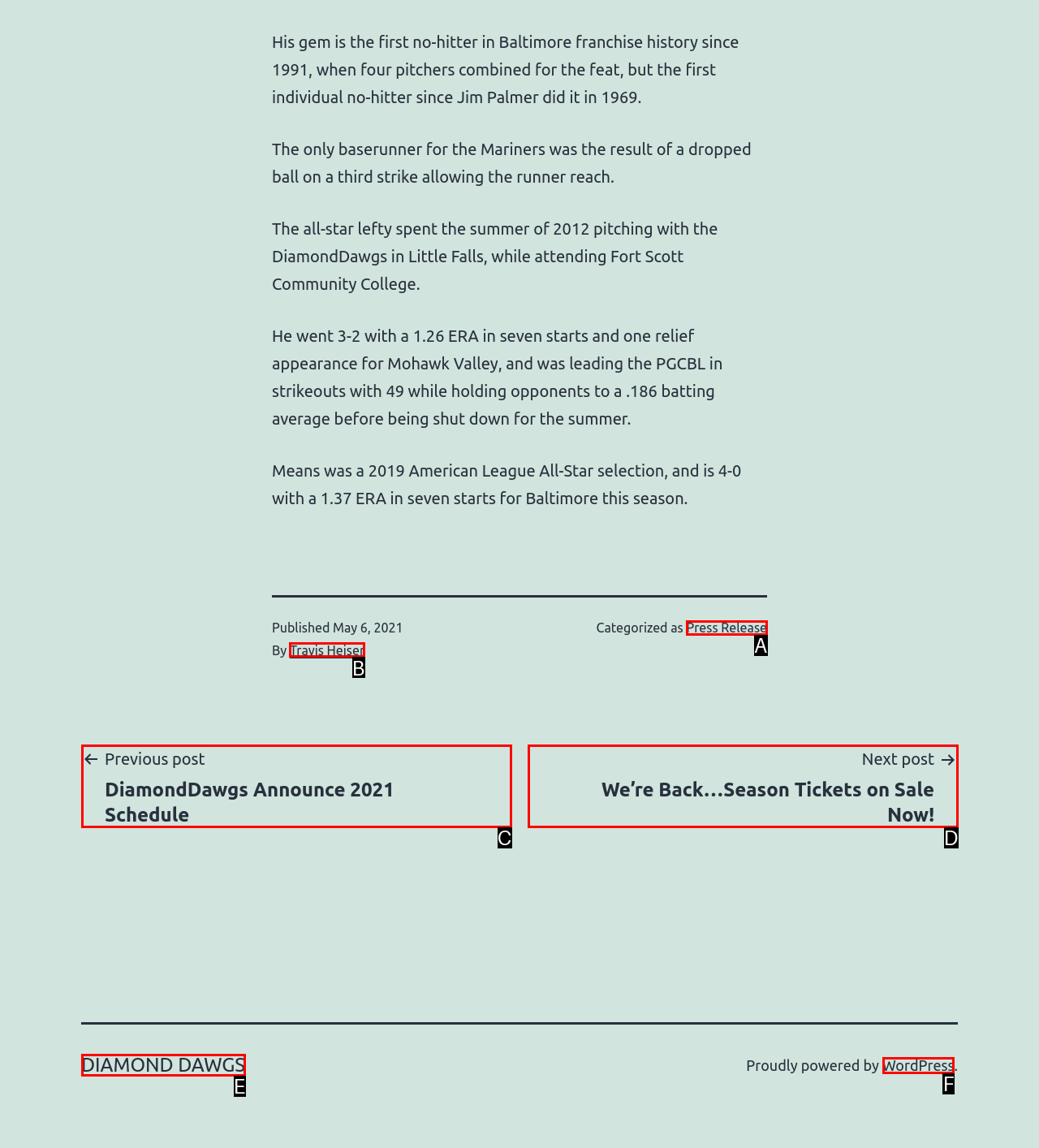Identify the option that corresponds to the description: Previous postDiamondDawgs Announce 2021 Schedule. Provide only the letter of the option directly.

C